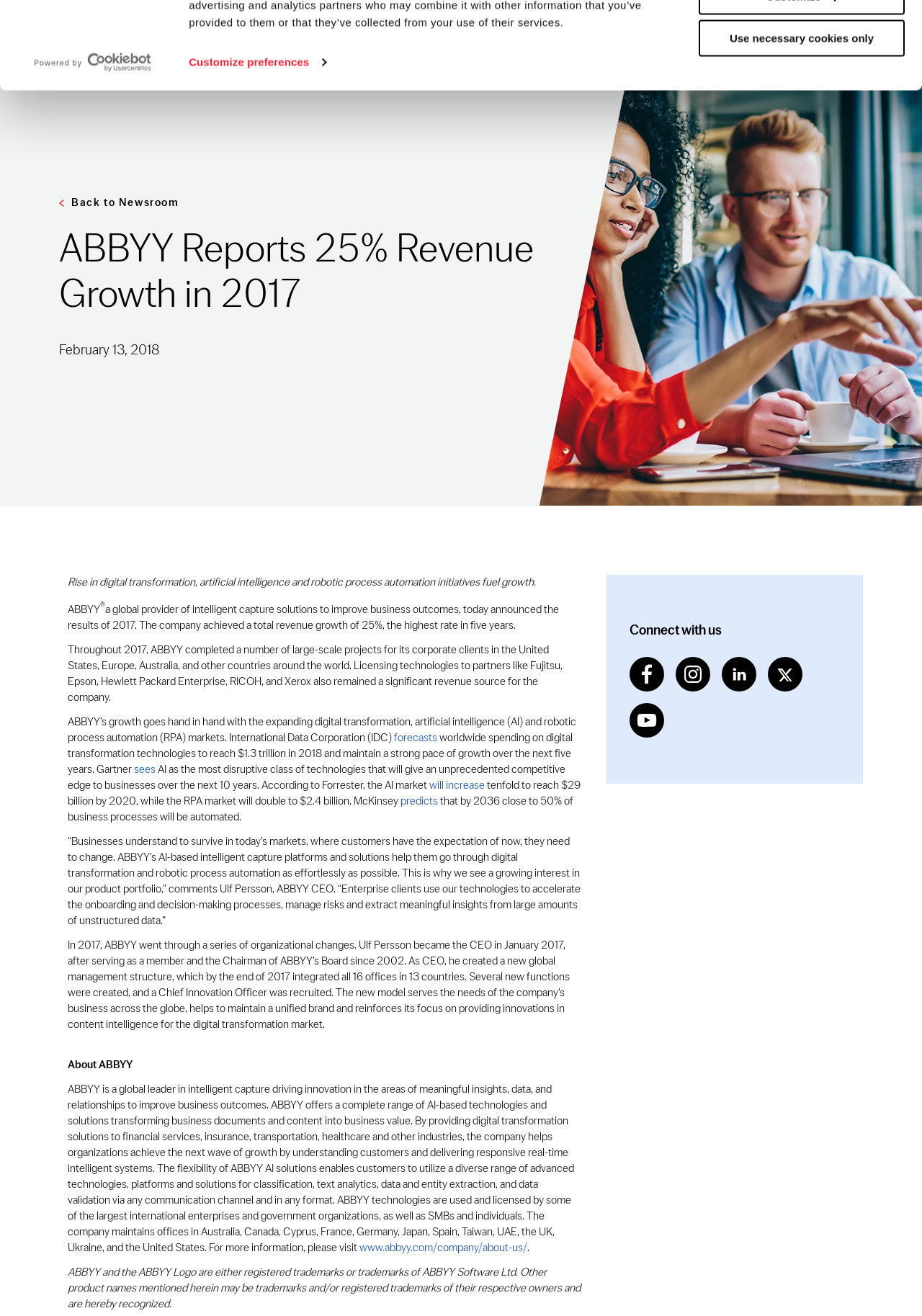Create an in-depth description of the webpage, covering main sections.

The webpage is about ABBYY, a global provider of intelligent capture solutions, announcing its 2017 results, which include a 25% revenue growth, the highest rate in five years. 

At the top of the page, there is a dialog box about cookies, with a logo and a link to customize preferences. Below this, there are five tabs for navigation: Platform, Solutions, Resources, Partners, and Company. 

On the left side, there is a section with a heading "ABBYY Reports 25% Revenue Growth in 2017" and a subheading with the date "February 13, 2018". Below this, there is a large image, likely a graph or chart, and several paragraphs of text discussing the company's growth and its relation to the expanding digital transformation, artificial intelligence, and robotic process automation markets. 

The text also mentions ABBYY's CEO, Ulf Persson, and his comments on the company's growth. Additionally, there is a section about the company's organizational changes in 2017. 

Further down, there is a section titled "About ABBYY" which provides a brief overview of the company and its mission. 

On the right side, there are several links to social media platforms, and at the bottom, there is a section with copyright information and a link to the company's website.